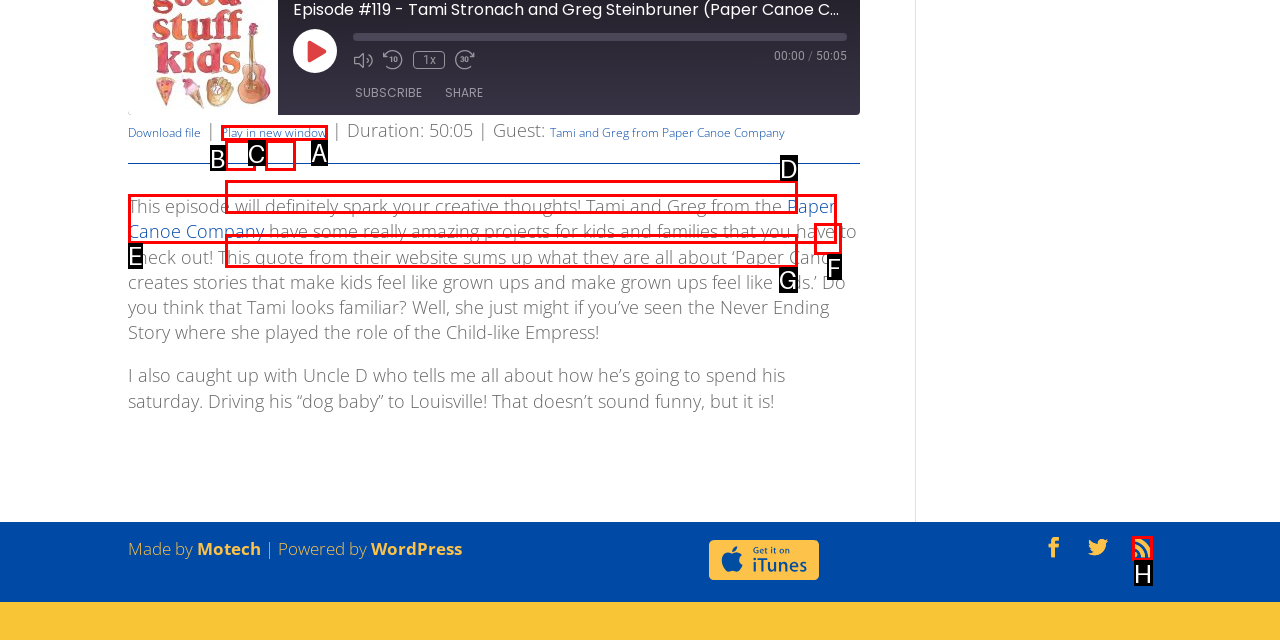Identify the UI element that best fits the description: title="Share on Facebook"
Respond with the letter representing the correct option.

B